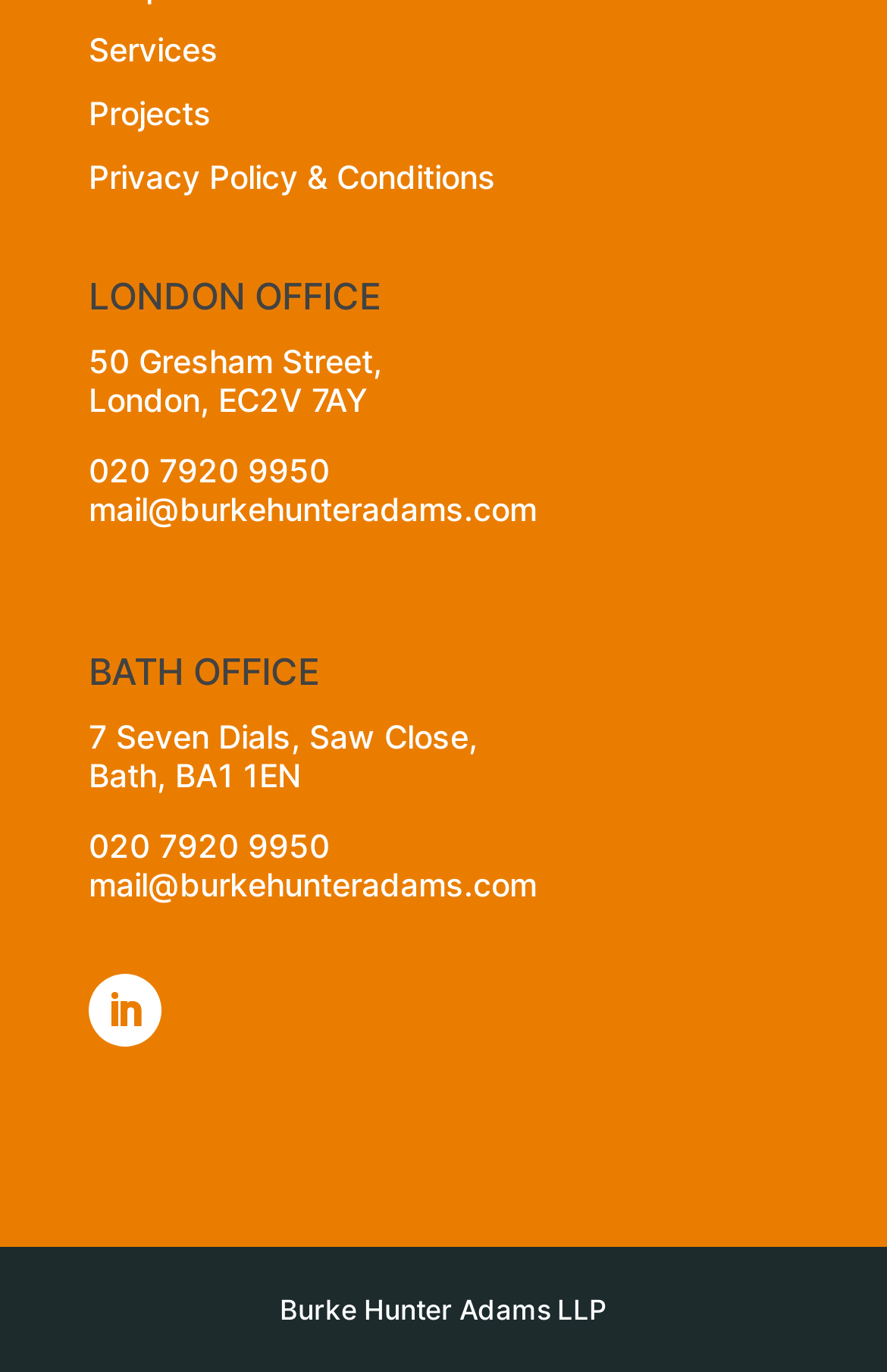Find the bounding box coordinates corresponding to the UI element with the description: "Projects". The coordinates should be formatted as [left, top, right, bottom], with values as floats between 0 and 1.

[0.1, 0.068, 0.238, 0.097]